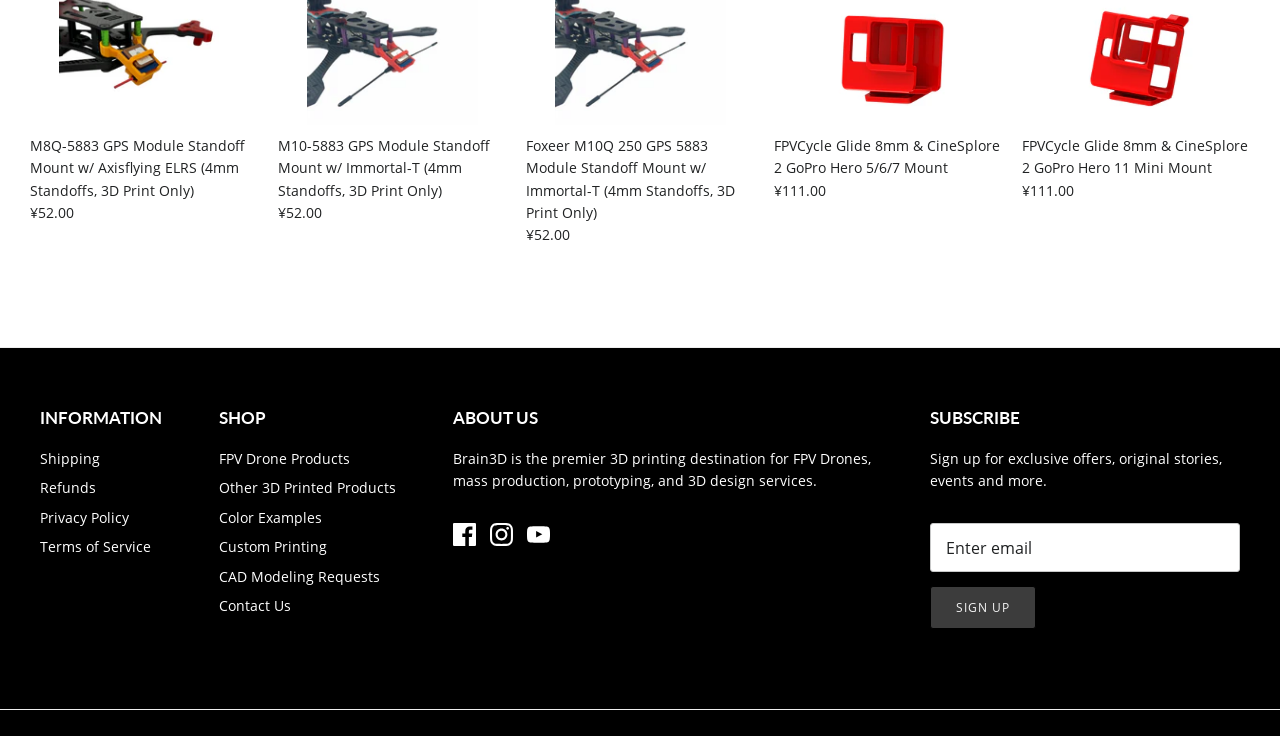Can you find the bounding box coordinates for the element that needs to be clicked to execute this instruction: "Enter email address in the 'Email' textbox"? The coordinates should be given as four float numbers between 0 and 1, i.e., [left, top, right, bottom].

[0.727, 0.71, 0.969, 0.778]